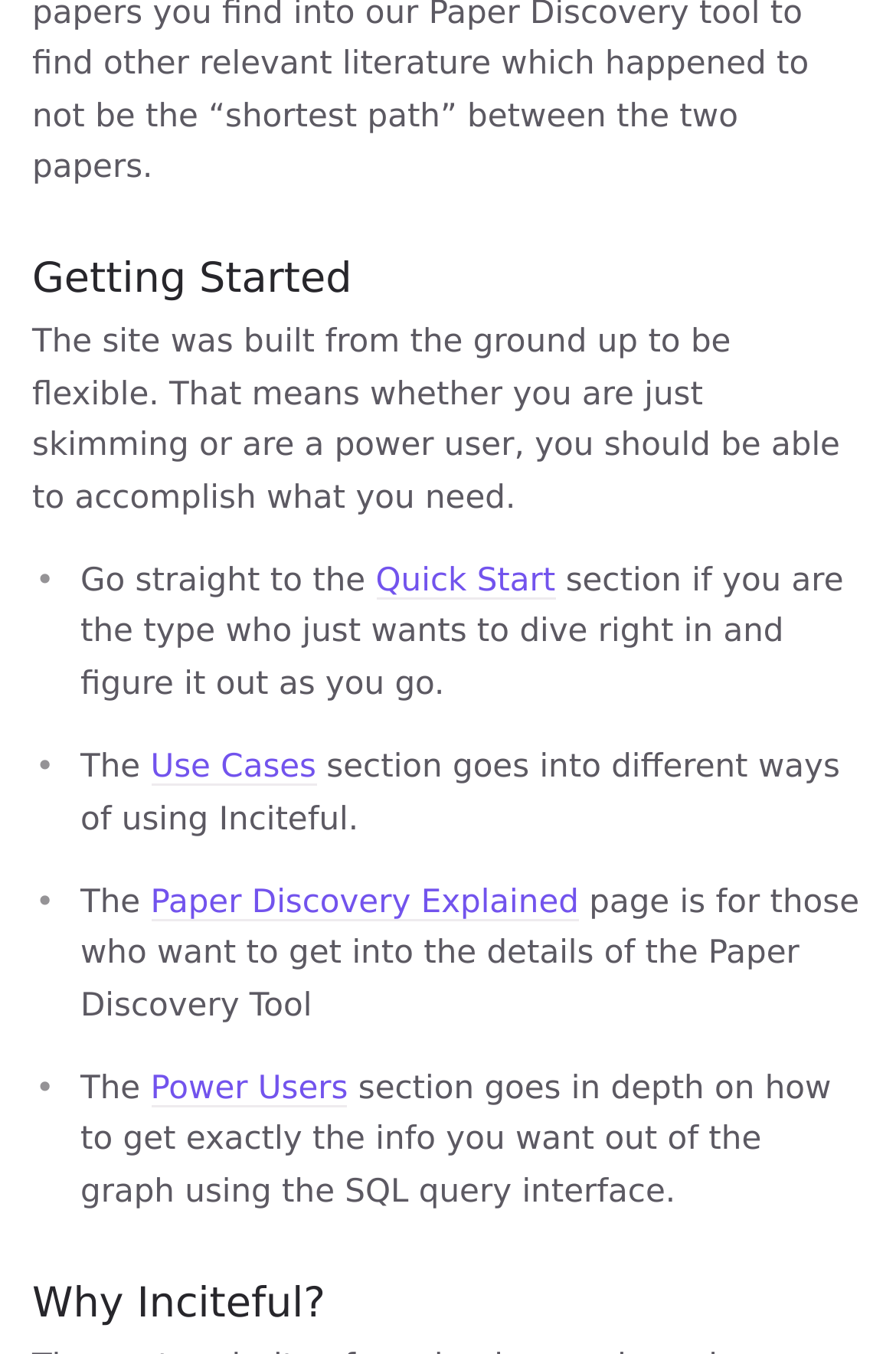What is the tone of the website? Based on the screenshot, please respond with a single word or phrase.

Informative